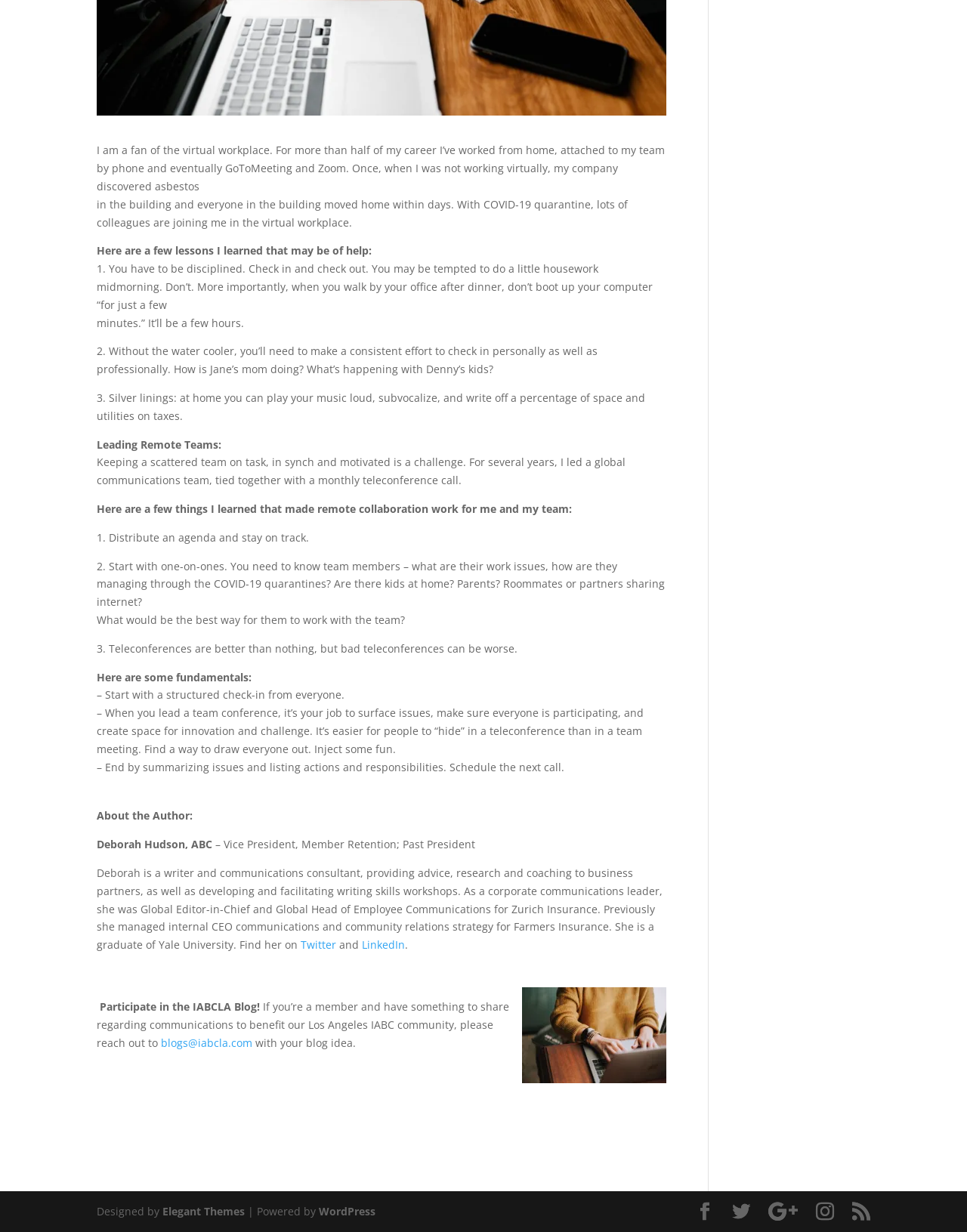Extract the bounding box coordinates for the described element: "Elegant Themes". The coordinates should be represented as four float numbers between 0 and 1: [left, top, right, bottom].

[0.168, 0.977, 0.253, 0.989]